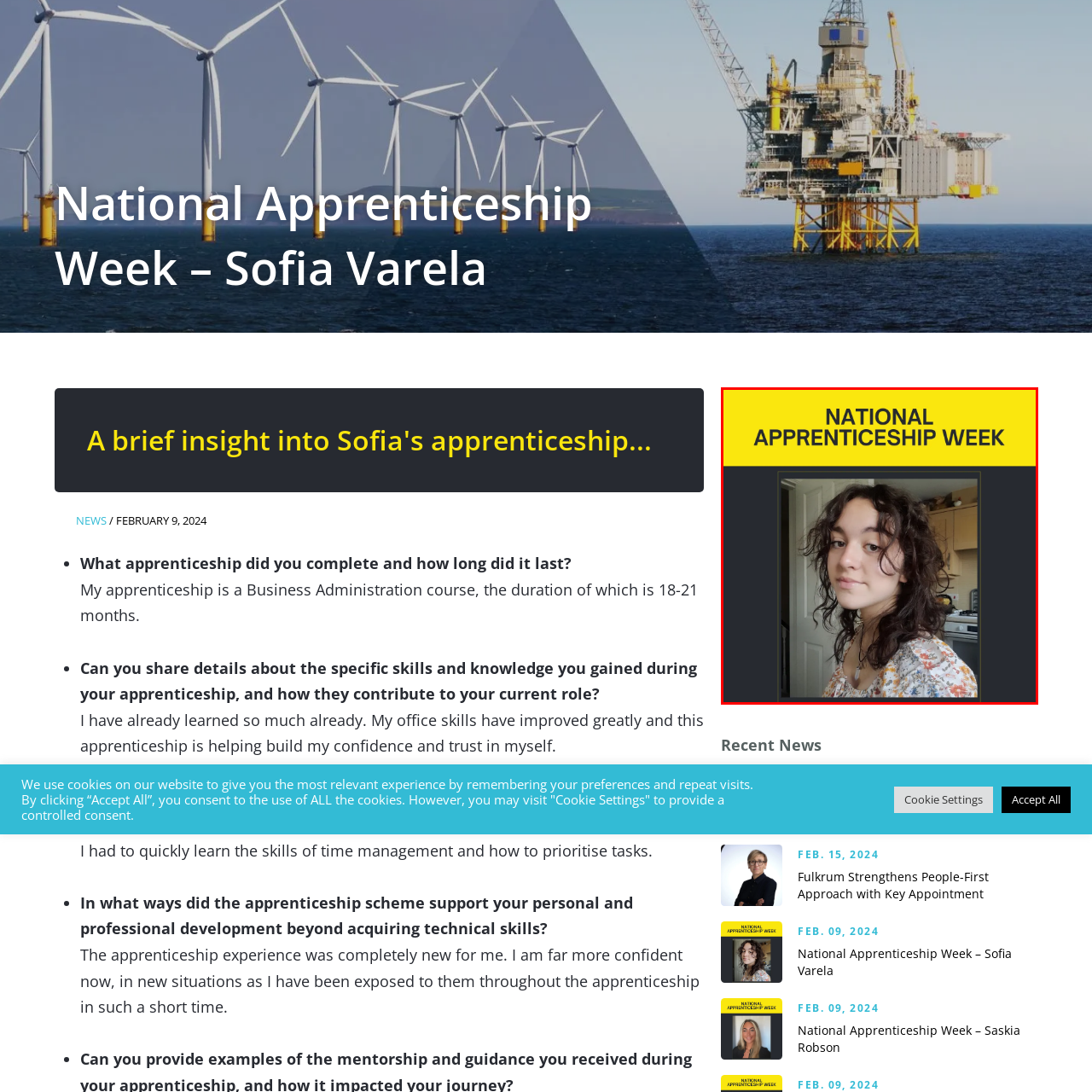Offer a detailed caption for the picture inside the red-bordered area.

The image showcases a young woman with curly hair, warmly smiling at the camera. She is dressed in a floral-patterned top, exuding a friendly and approachable vibe. The background features a glimpse of a kitchen, suggesting a candid moment captured in a familiar setting. Above her, the bold text reads "NATIONAL APPRENTICESHIP WEEK," highlighting the theme of the image and underlining its connection to the celebrations and recognitions associated with apprenticeship programs. This visual effectively conveys the spirit of the event, encouraging viewers to appreciate and reflect on the significance of apprenticeships in personal and professional development.